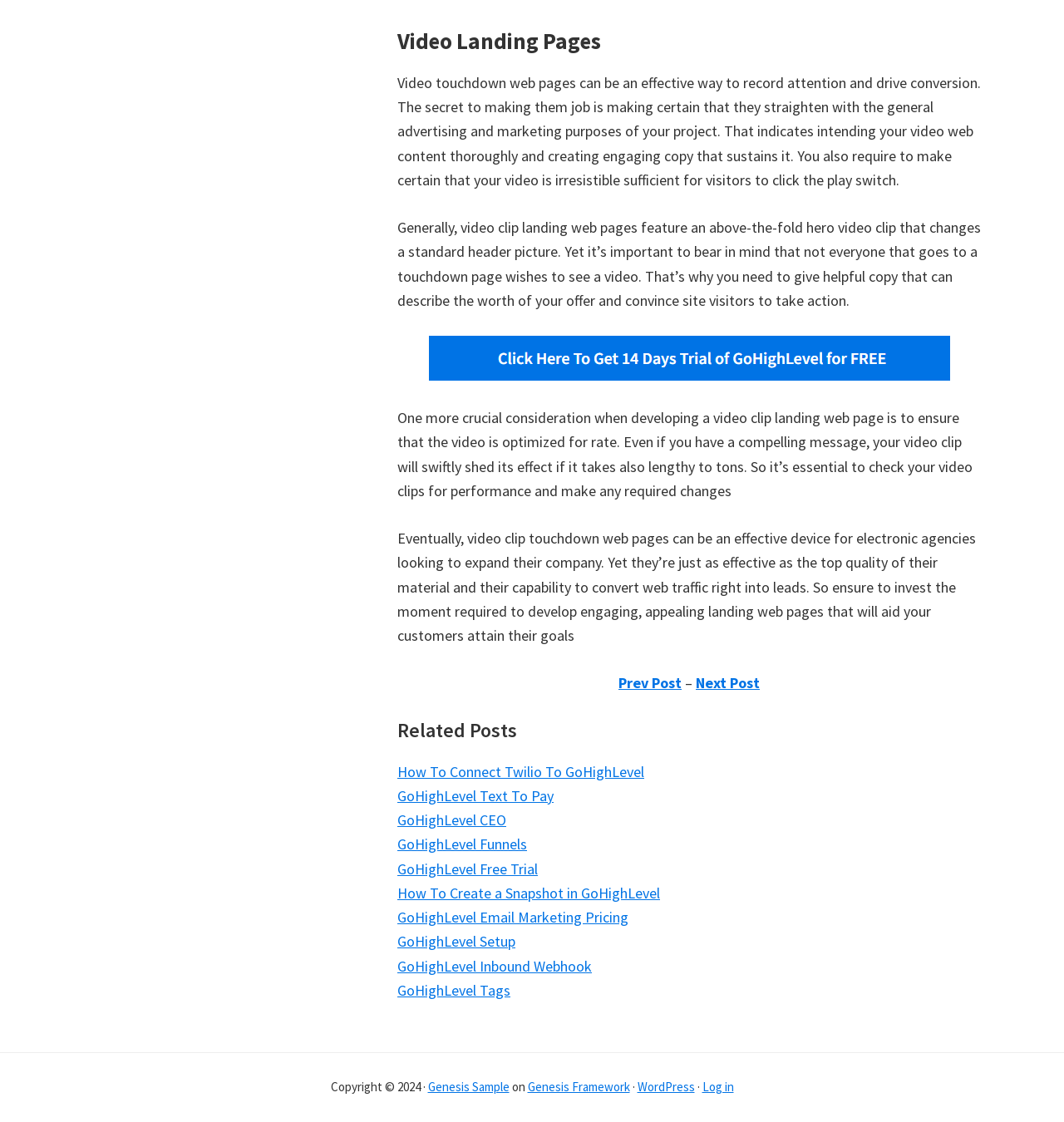Respond with a single word or phrase to the following question:
What is the purpose of providing links to related posts?

To help visitors achieve their goals